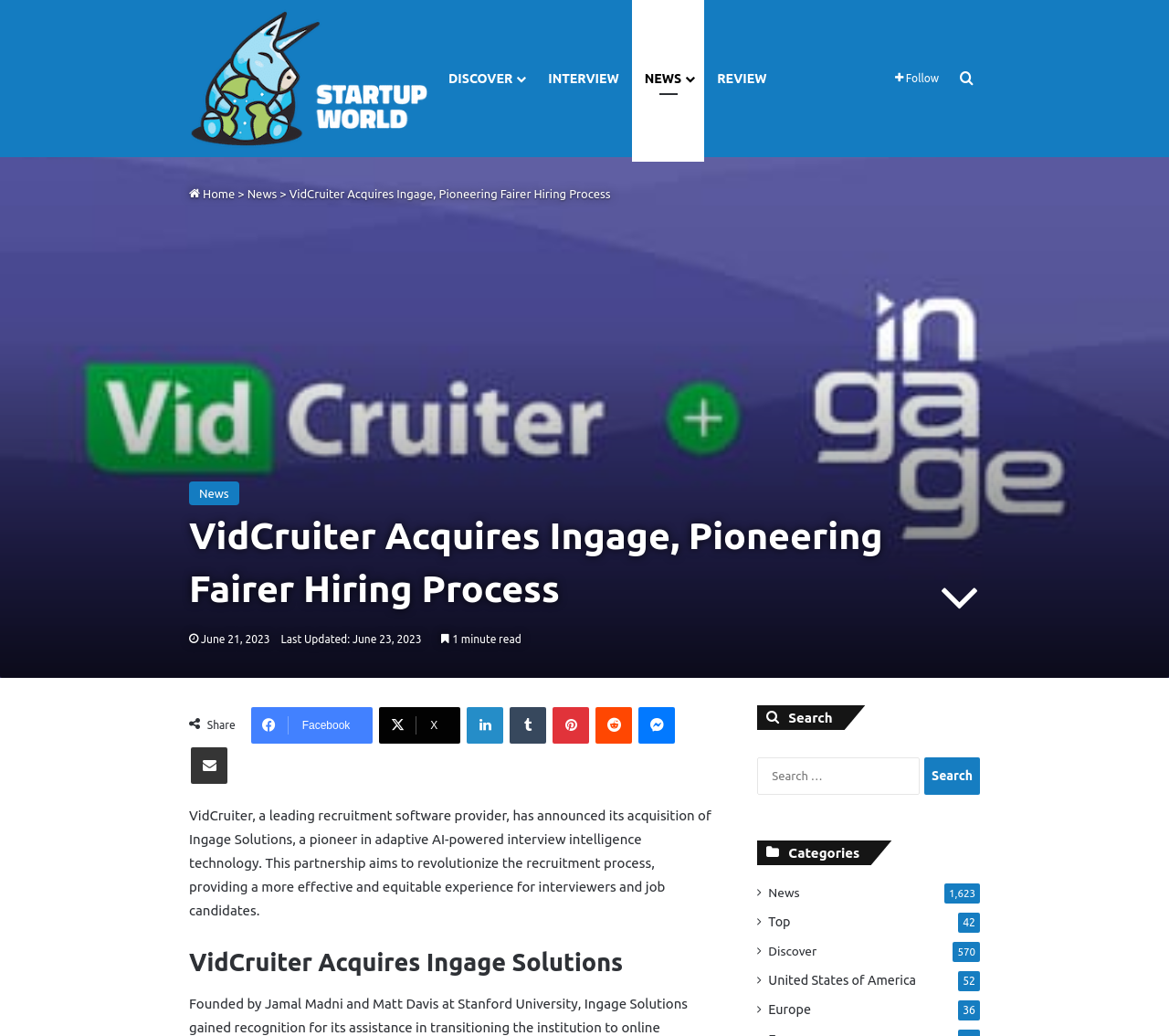Generate the text content of the main headline of the webpage.

VidCruiter Acquires Ingage, Pioneering Fairer Hiring Process